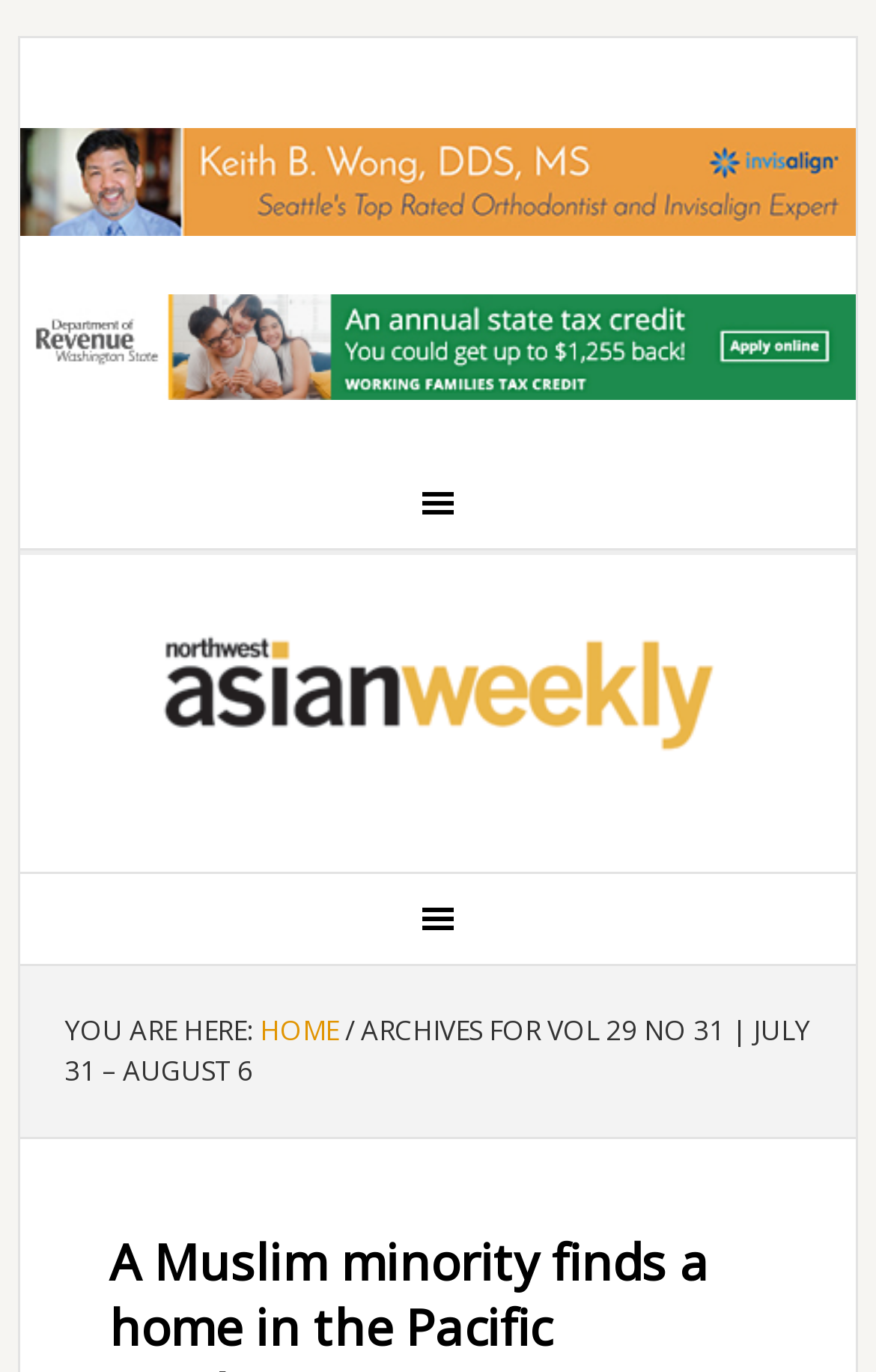Offer a detailed explanation of the webpage layout and contents.

The webpage appears to be a news or article-based website, with a focus on a specific volume and issue, Vol 29 No 31, dated July 31 – August 6. 

At the top of the page, there are two advertisements, one on the left and one on the right, with images and links to 'ad_wong.jpg' and 'WA_DeptOfRevenue_TaxCredit', respectively. 

Below the advertisements, there is a secondary navigation menu. Further down, there is a prominent link to 'NORTHWEST ASIAN WEEKLY', which may be the title or logo of the website.

The main navigation menu is located below the title, with a 'YOU ARE HERE:' label followed by a 'HOME' link and a breadcrumb separator. The breadcrumb separator is a slash symbol, indicating a hierarchical structure. 

To the right of the breadcrumb separator, there is a static text element displaying the title 'ARCHIVES FOR VOL 29 NO 31 | JULY 31 – AUGUST 6', which suggests that the webpage is an archive or collection of articles for the specified volume and issue.